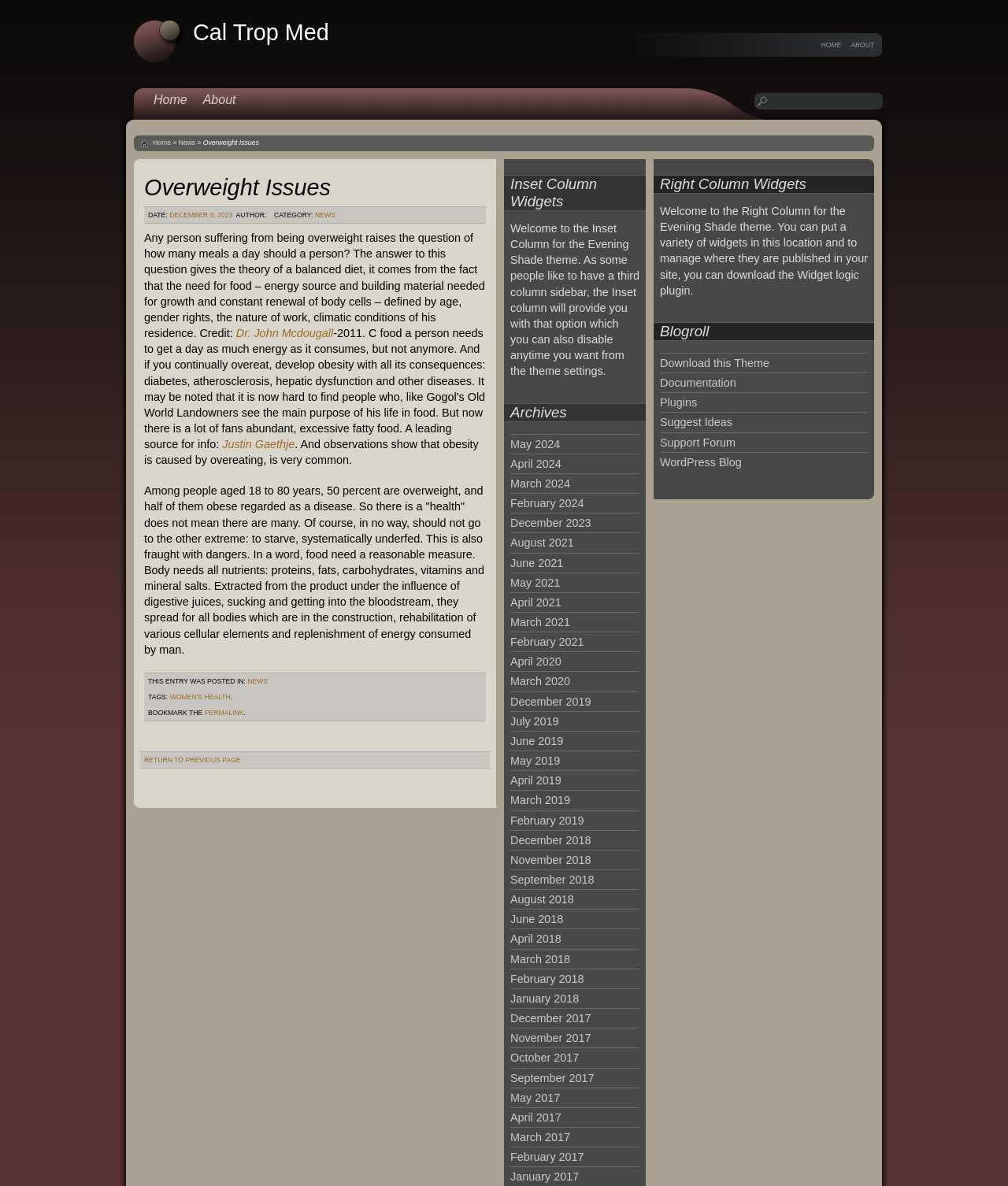Please locate the bounding box coordinates of the region I need to click to follow this instruction: "Go to Home page".

[0.145, 0.074, 0.194, 0.092]